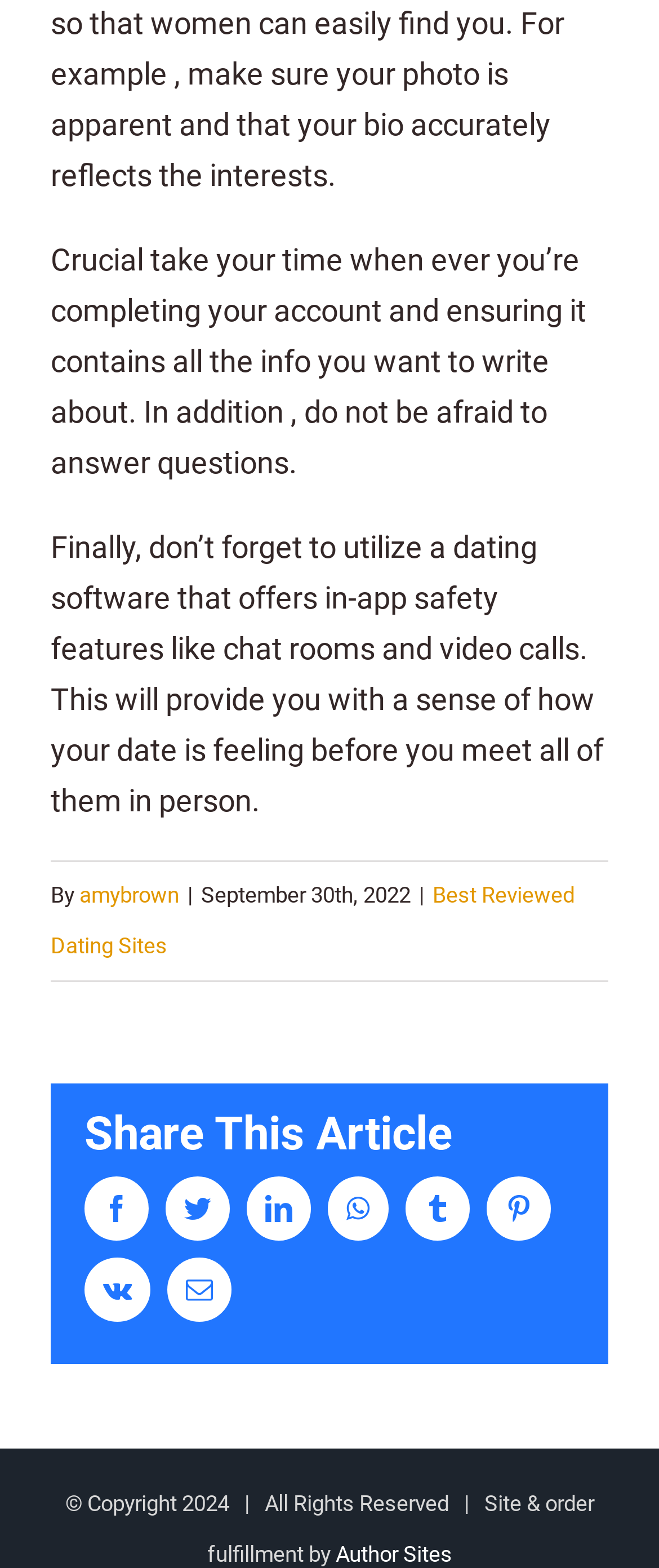What is the theme of the article?
Look at the image and answer with only one word or phrase.

Dating